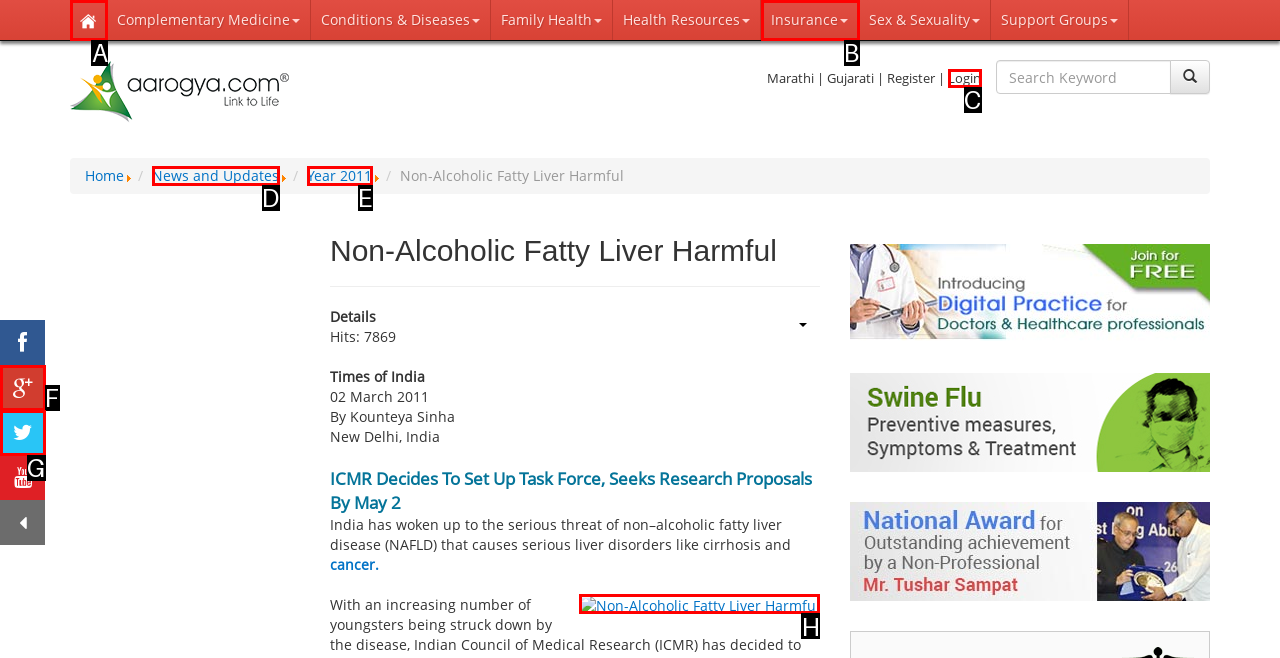Choose the HTML element that needs to be clicked for the given task: Click on the Home link Respond by giving the letter of the chosen option.

A